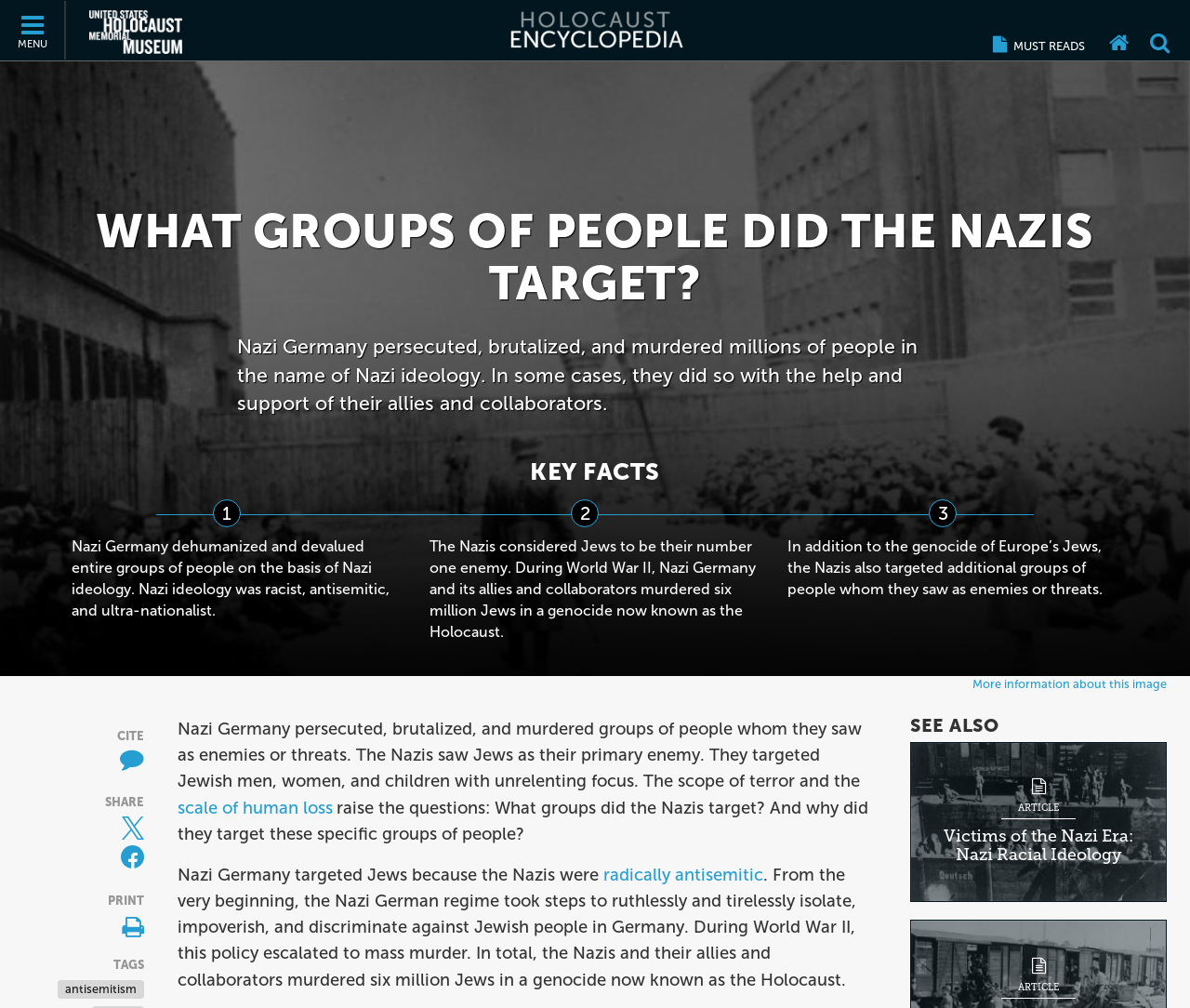Identify the coordinates of the bounding box for the element that must be clicked to accomplish the instruction: "Read more about the Holocaust Encyclopedia".

[0.426, 0.001, 0.574, 0.056]